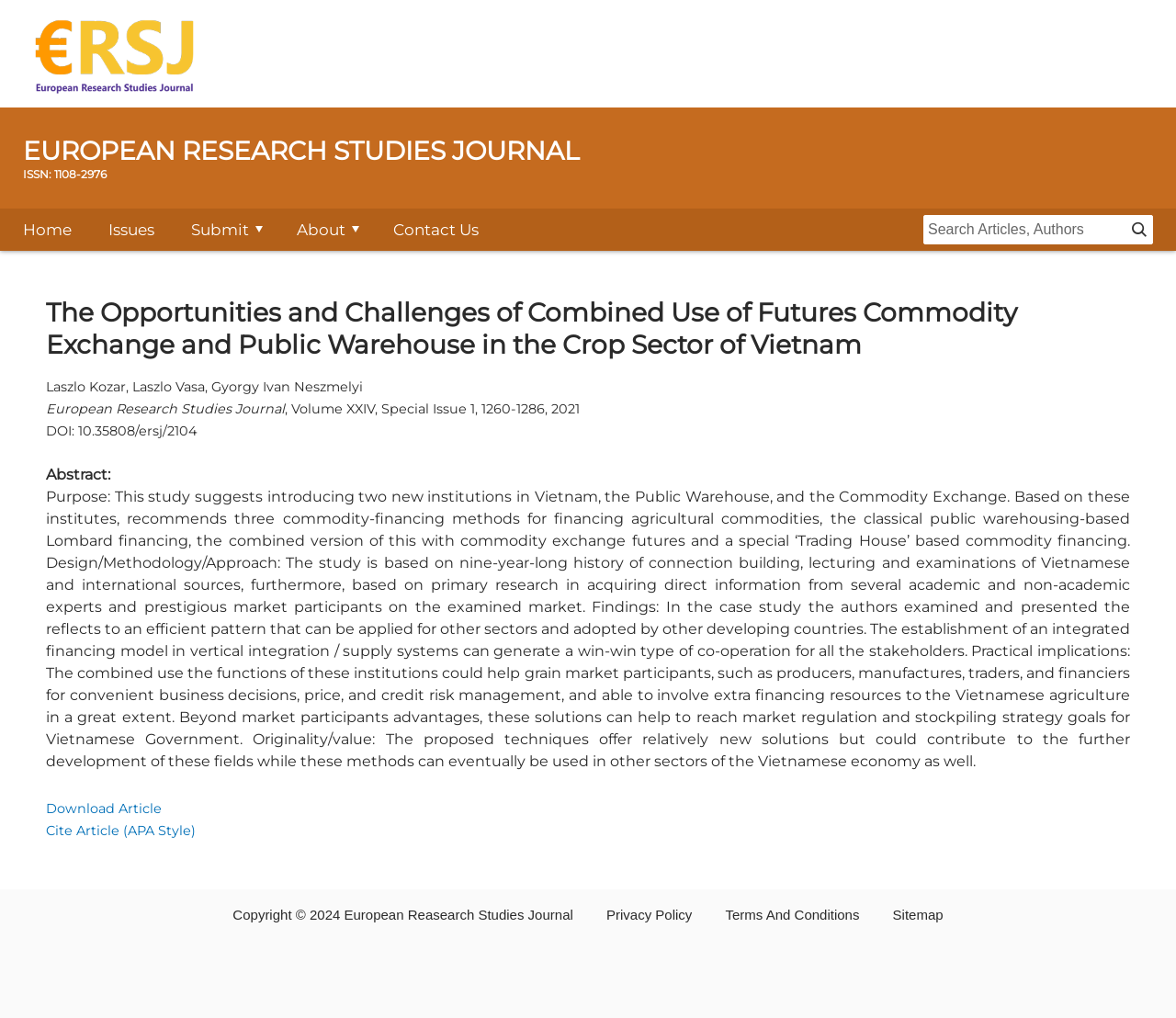Extract the main title from the webpage.

EUROPEAN RESEARCH STUDIES JOURNAL
ISSN: 1108-2976